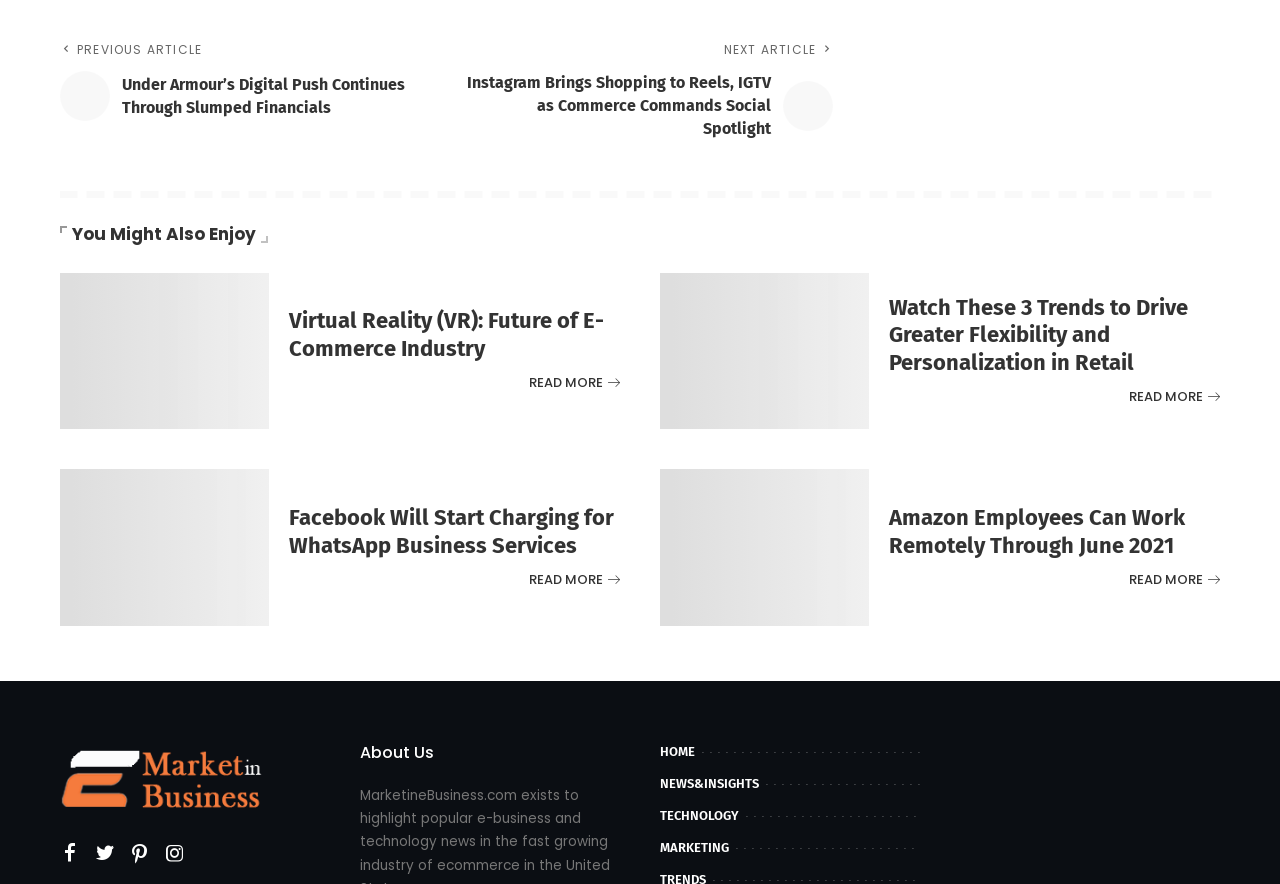What is the title of the first article?
Look at the image and answer the question using a single word or phrase.

Virtual Reality (VR): Future of E-Commerce Industry